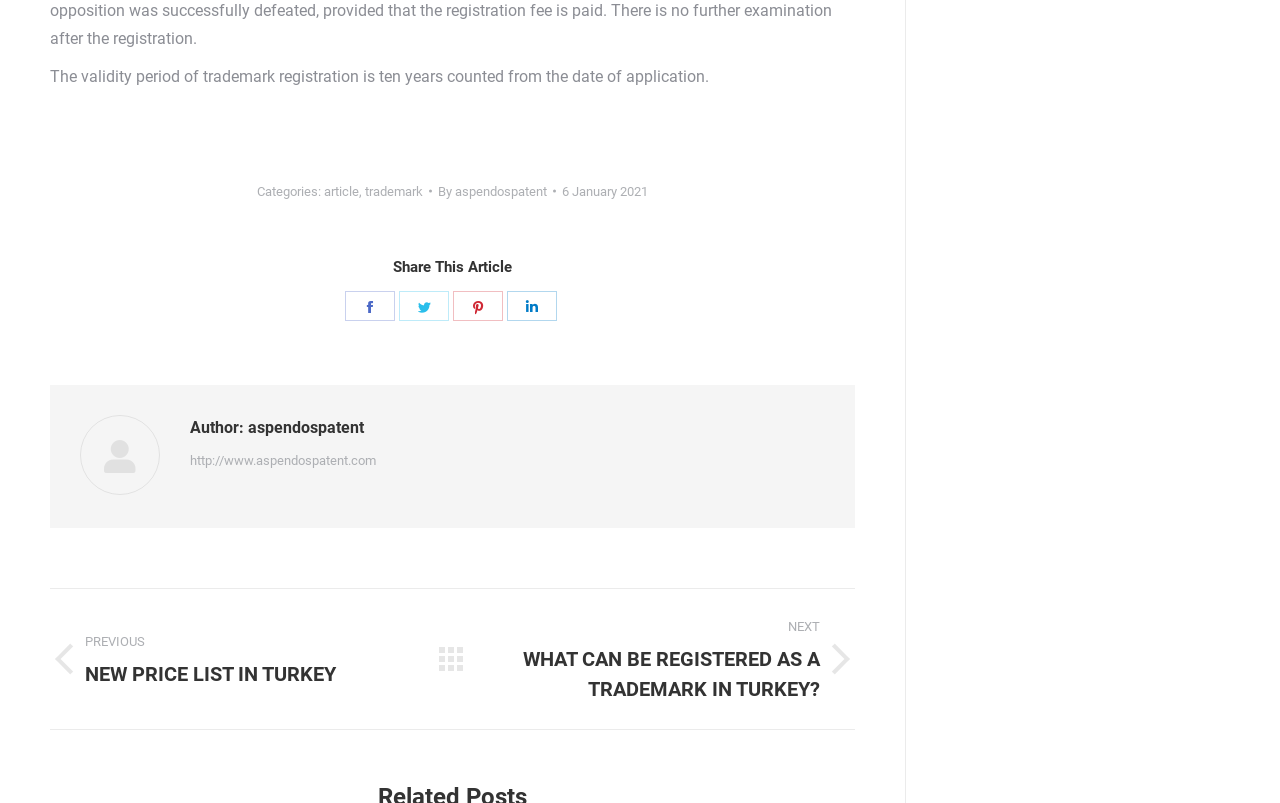Identify the bounding box of the HTML element described here: "http://www.aspendospatent.com". Provide the coordinates as four float numbers between 0 and 1: [left, top, right, bottom].

[0.148, 0.557, 0.294, 0.589]